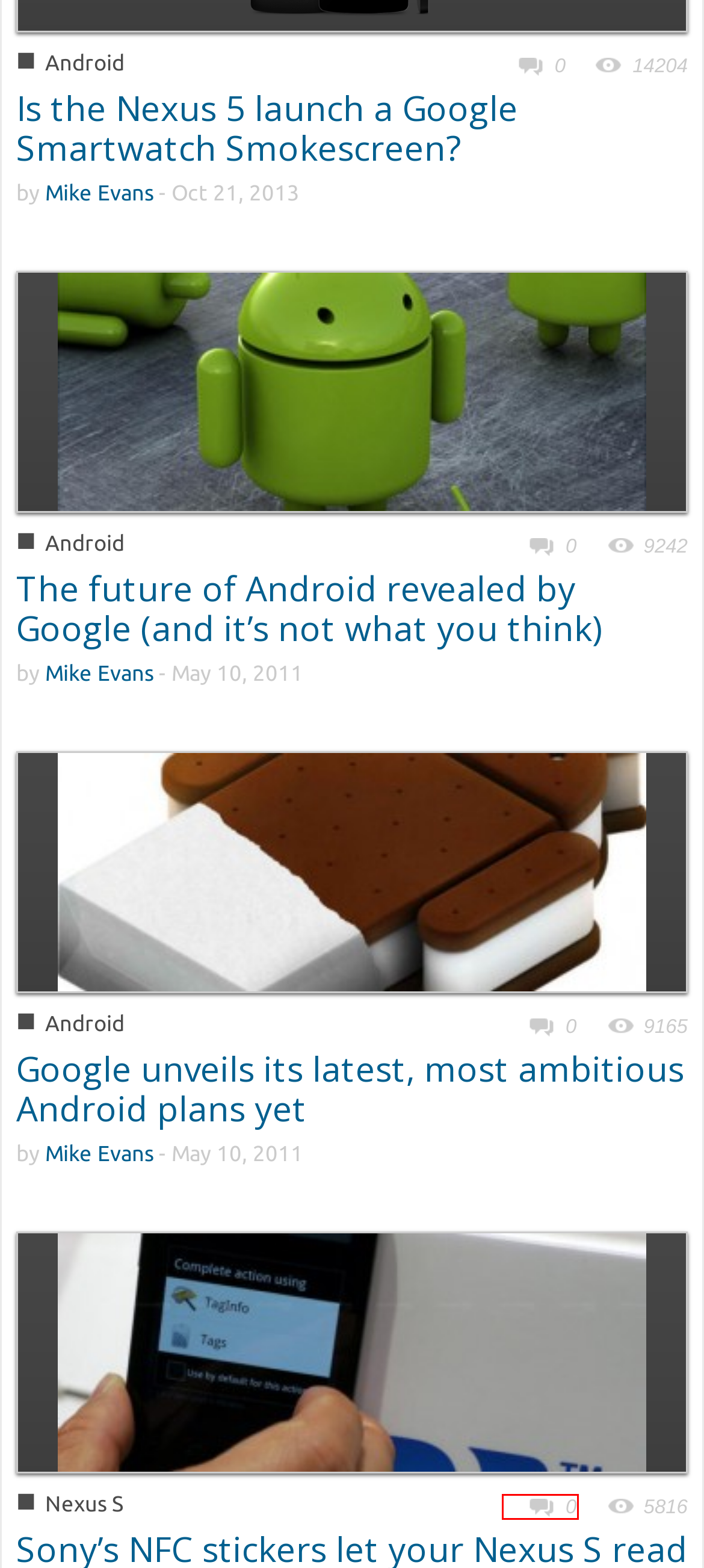You are given a screenshot of a webpage with a red rectangle bounding box. Choose the best webpage description that matches the new webpage after clicking the element in the bounding box. Here are the candidates:
A. Nexus S | Mobile Mentalism
B. The future of Android revealed by Google (and it’s not what you think) | Mobile Mentalism
C. Reviews | Mobile Mentalism
D. Is the Nexus 5 launch a Google Smartwatch Smokescreen? | Mobile Mentalism
E. Sony’s NFC stickers let your Nexus S read the world | Mobile Mentalism
F. Google unveils its latest, most ambitious Android plans yet | Mobile Mentalism
G. 30 new features of Android Gingerbread | Mobile Mentalism
H. Video: Stunning visualisation of every Android activation ever | Mobile Mentalism

E